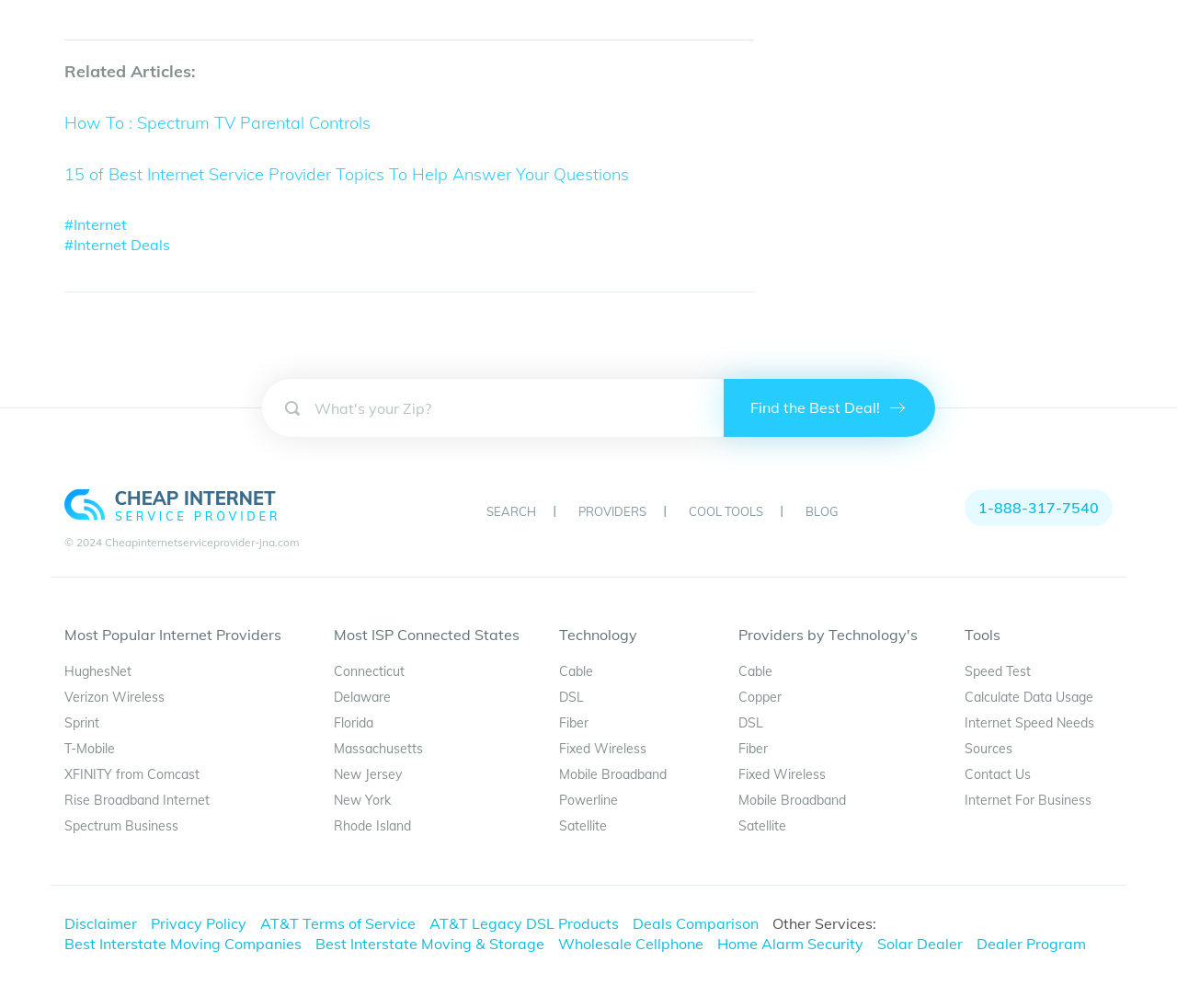Locate the bounding box coordinates of the clickable area needed to fulfill the instruction: "Find the best deal".

[0.614, 0.376, 0.794, 0.433]